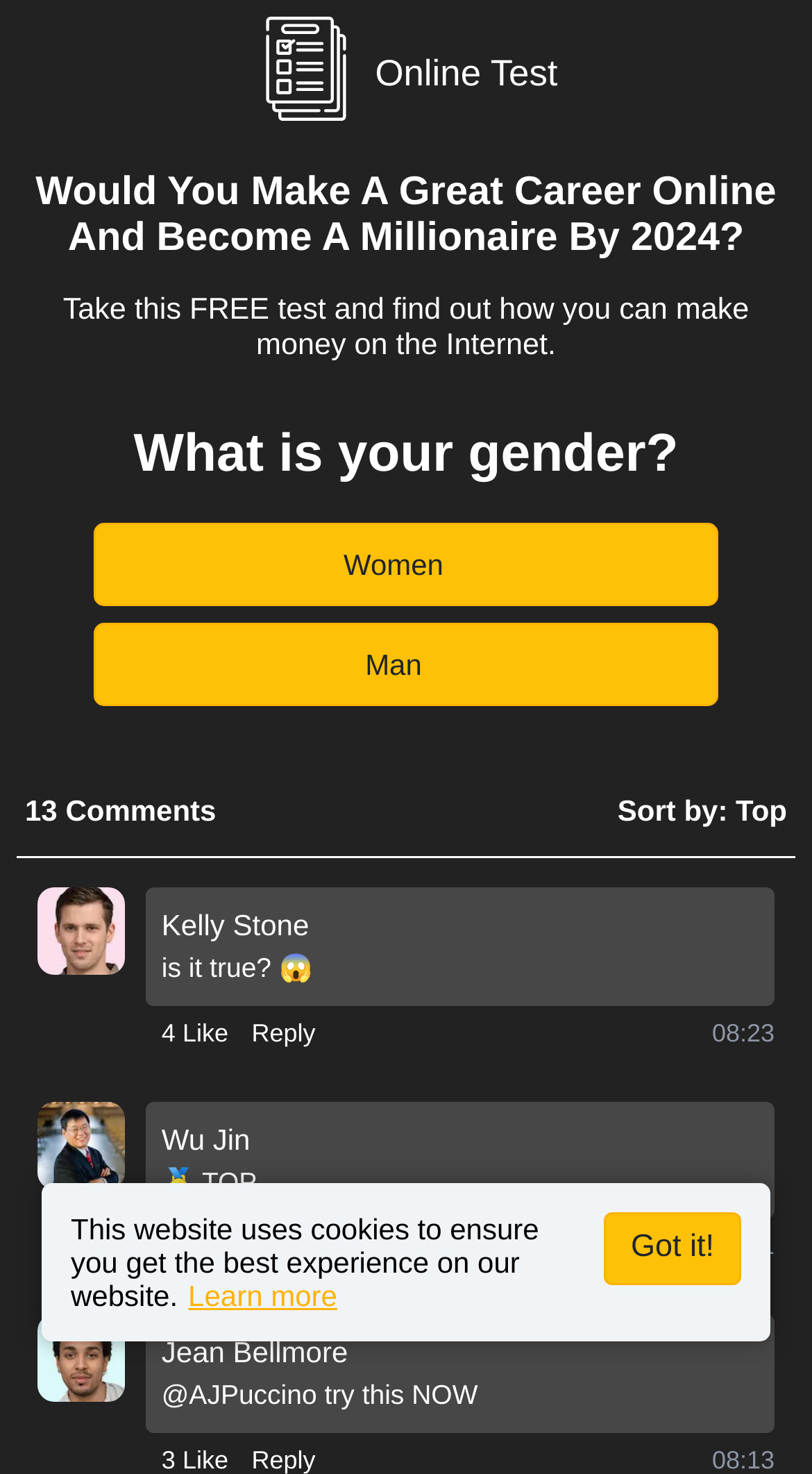Determine the bounding box coordinates of the region to click in order to accomplish the following instruction: "Take the free test". Provide the coordinates as four float numbers between 0 and 1, specifically [left, top, right, bottom].

[0.025, 0.2, 0.975, 0.247]